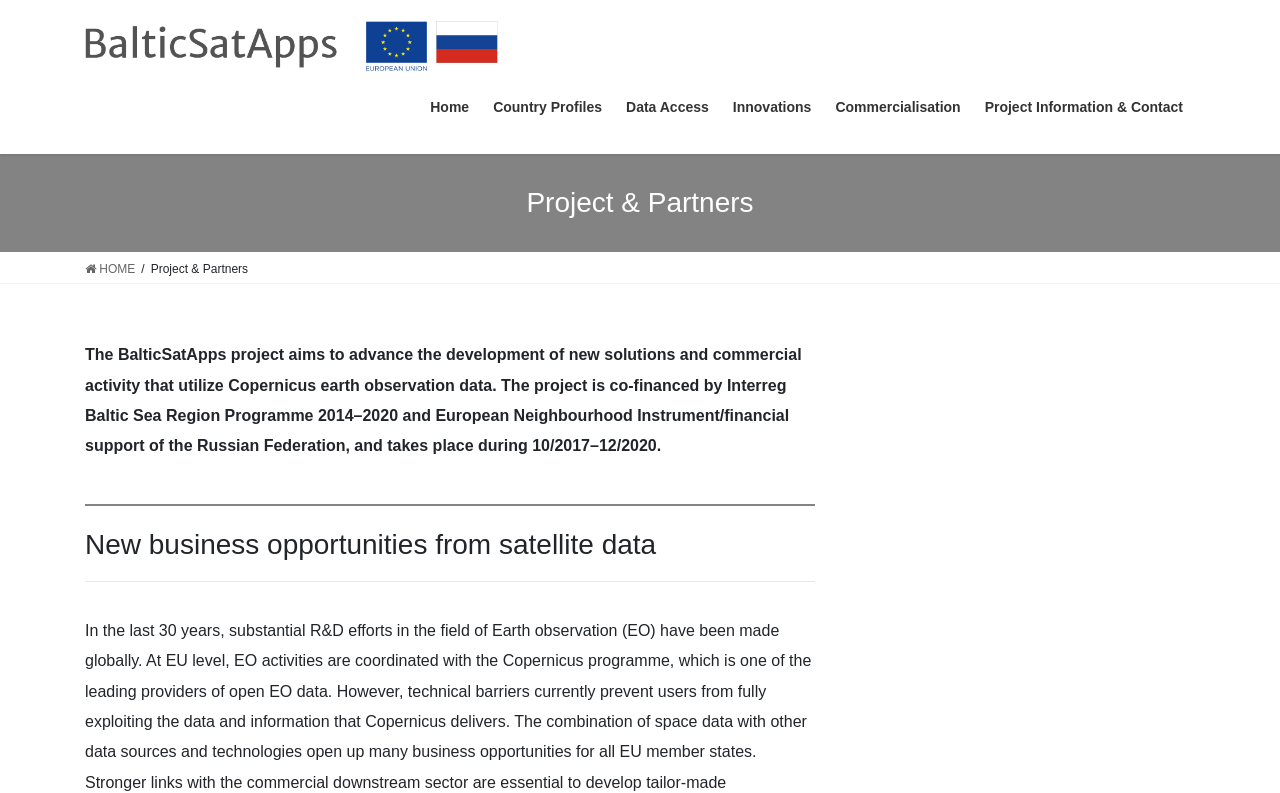Answer the question with a brief word or phrase:
What is the purpose of the BalticSatApps project?

Advance development of new solutions and commercial activity